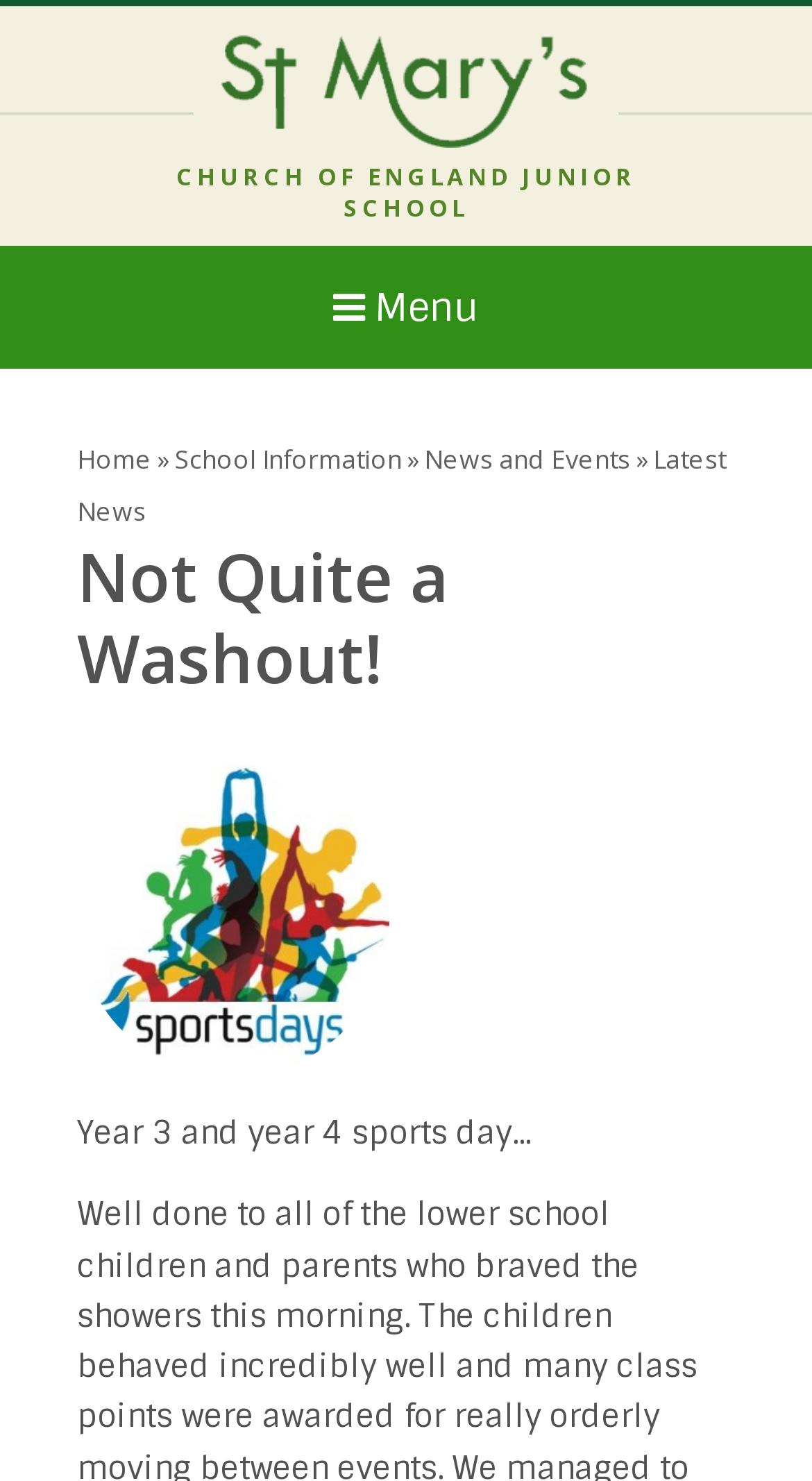Generate a detailed explanation of the webpage's features and information.

The webpage is about the Church of England Junior School, with a prominent heading "Not Quite a Washout!" at the top center of the page. Below the heading, there is a large image that spans about half of the page's width. 

At the top left corner, there is a "Skip to content" link, followed by the school's name "CHURCH OF ENGLAND JUNIOR SCHOOL" in a larger font. A menu button with an icon is located at the top right corner.

The main navigation menu is located below the school's name, with links to "Home", "School Information", "Parents", "Curriculum", "St Mary's Church, Old Basing", and "Contact Us". Each link has a corresponding button with an icon to its right.

On the right side of the navigation menu, there is a search box with a magnifying glass icon button next to it. Below the search box, there is a secondary navigation menu with links to "Home", "School Information", "News and Events", and "Latest News".

The main content of the page appears to be a news article or blog post, with a heading "Not Quite a Washout!" and a brief summary or introduction that starts with "Year 3 and year 4 sports day...".